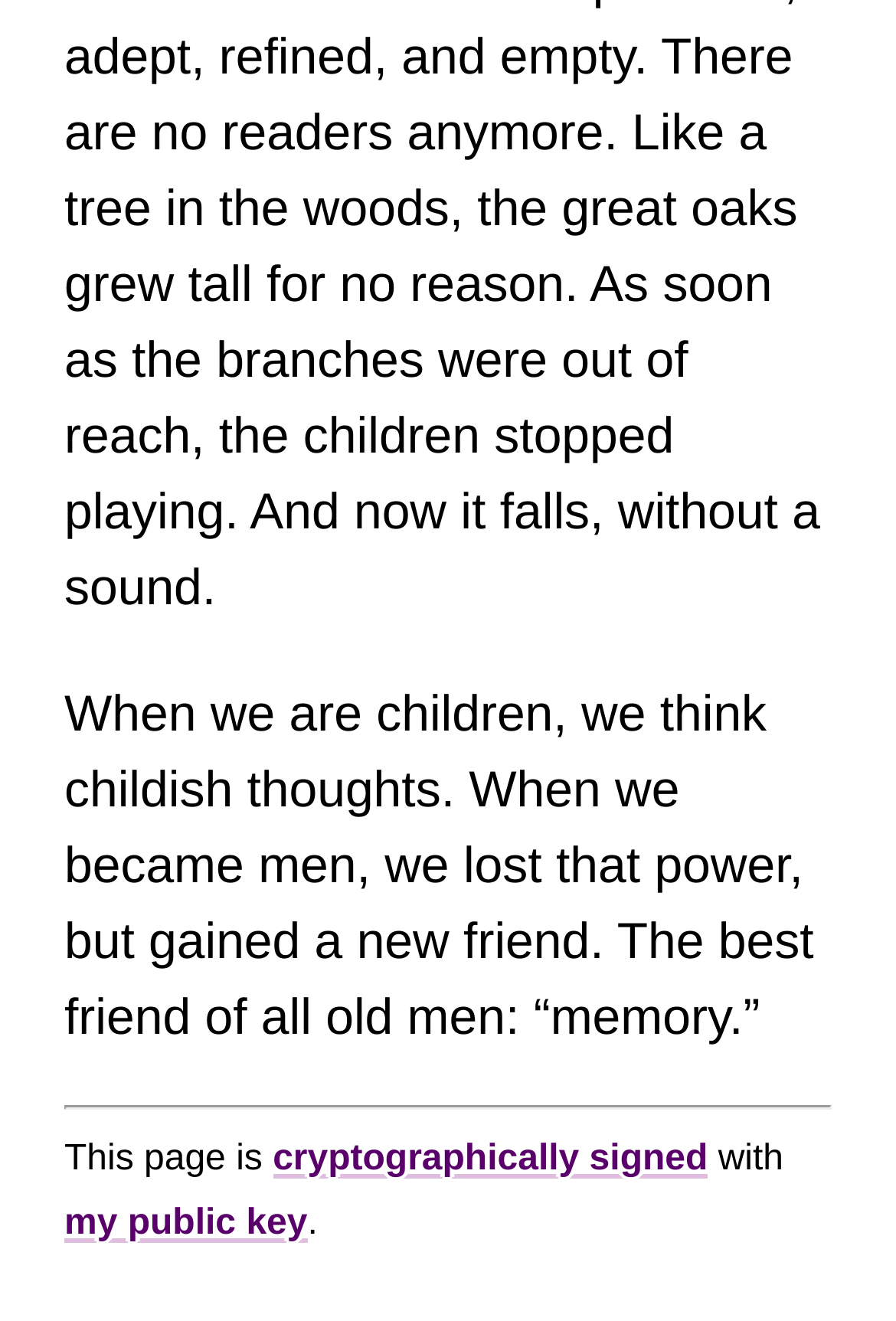Identify the bounding box for the UI element that is described as follows: "Career Advice & Insights".

None